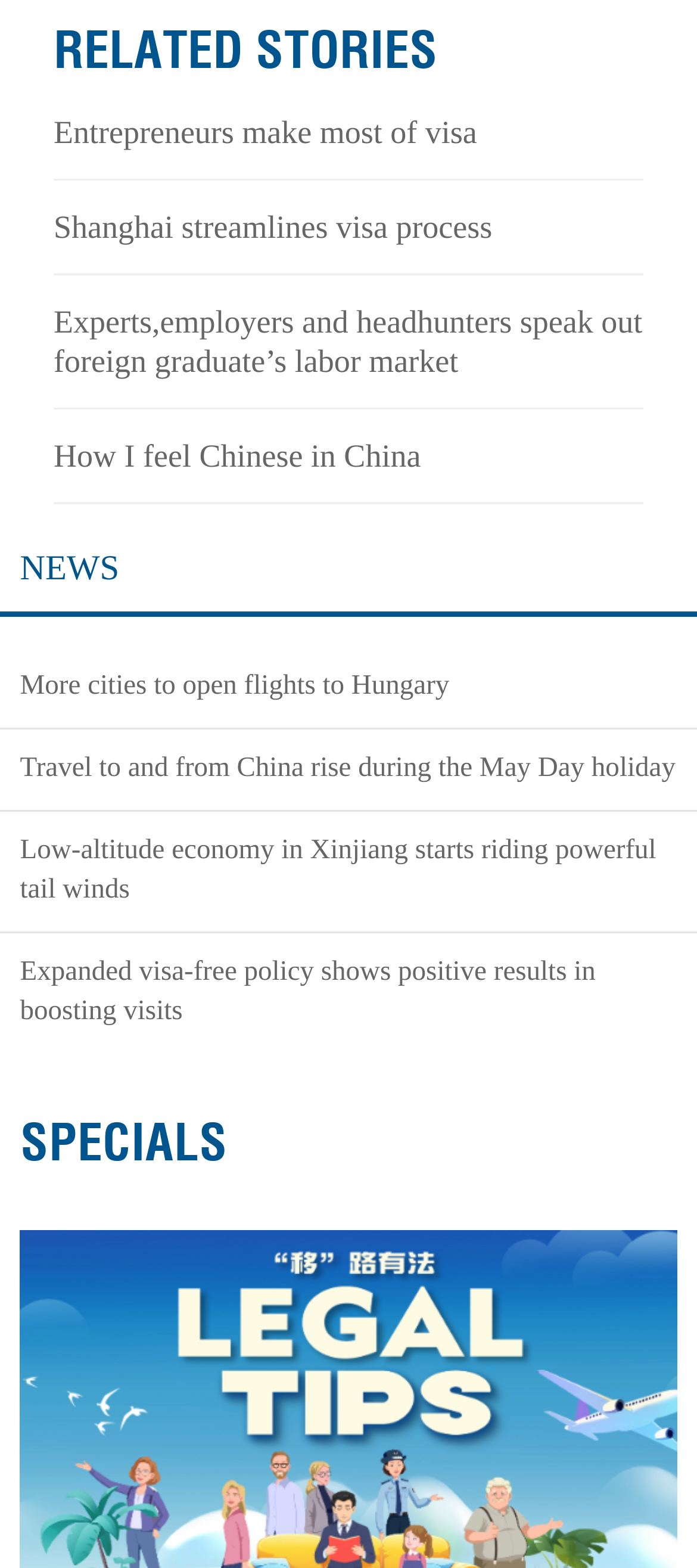Kindly provide the bounding box coordinates of the section you need to click on to fulfill the given instruction: "Read news about entrepreneurs making the most of visa".

[0.077, 0.073, 0.684, 0.096]